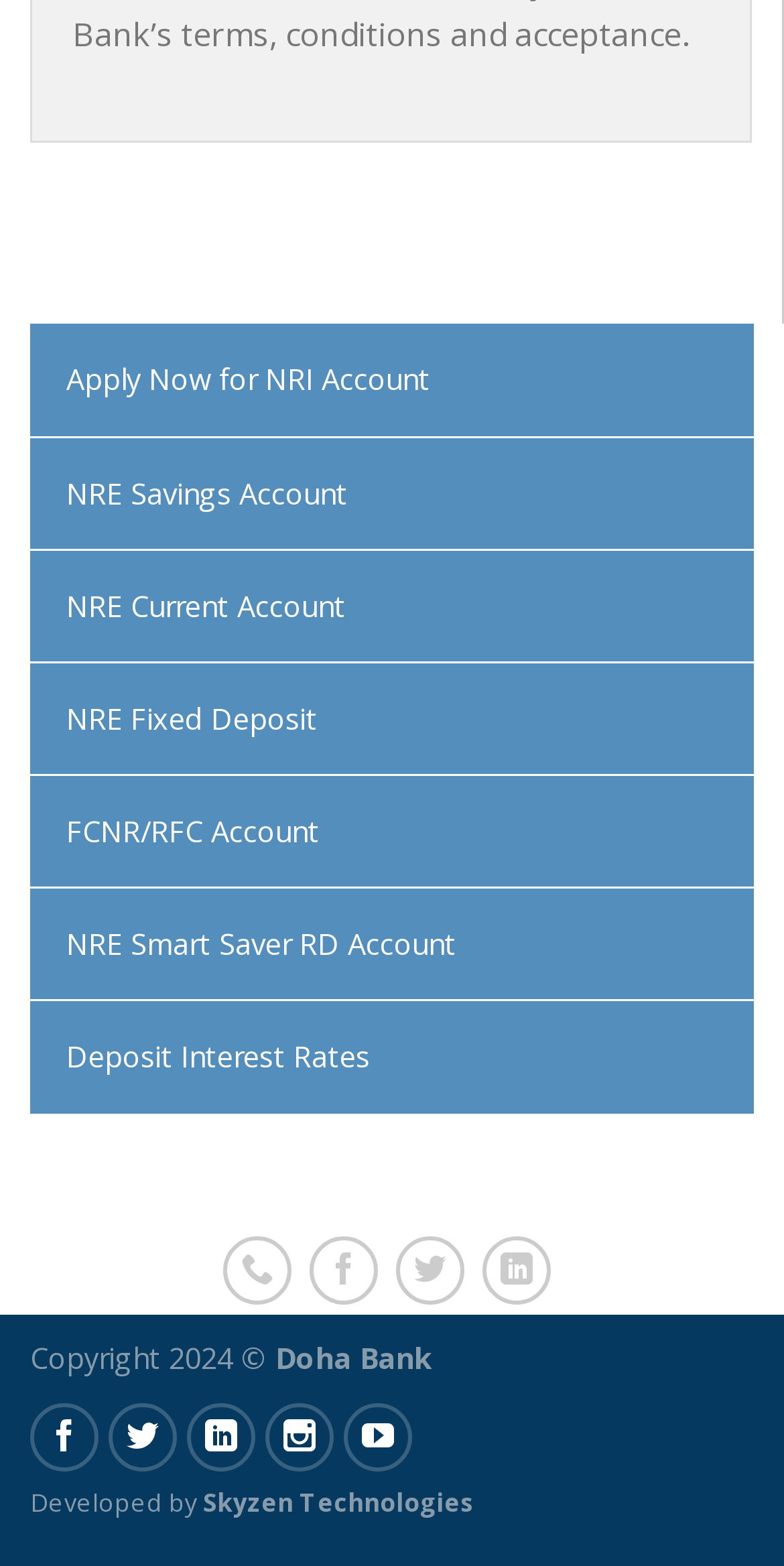Give a short answer to this question using one word or a phrase:
What is the name of the bank?

Doha Bank